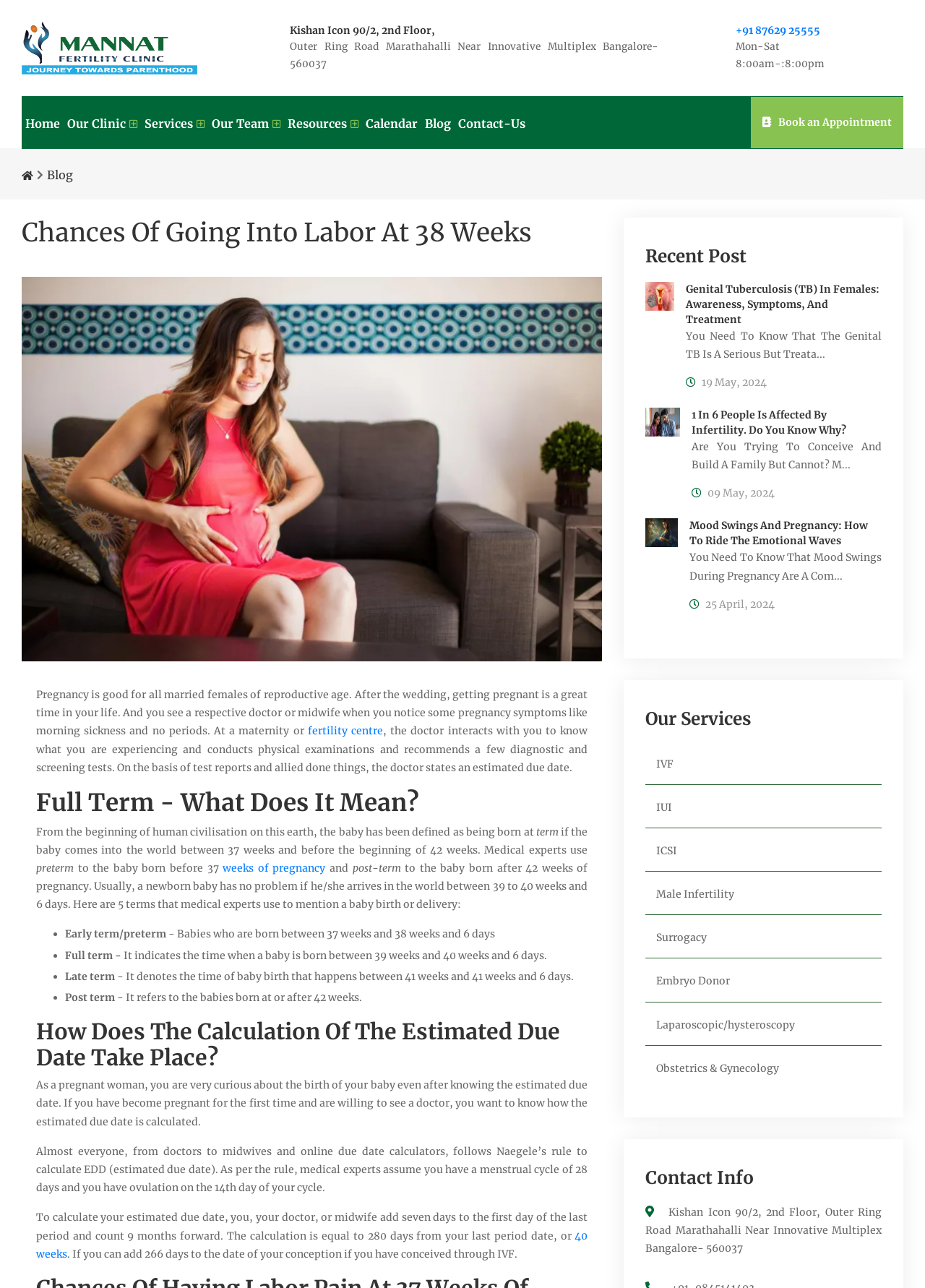Identify the bounding box coordinates of the region that should be clicked to execute the following instruction: "Read the blog post 'Genital Tuberculosis (TB) In Females: Awareness, Symptoms, And Treatment'".

[0.741, 0.219, 0.951, 0.253]